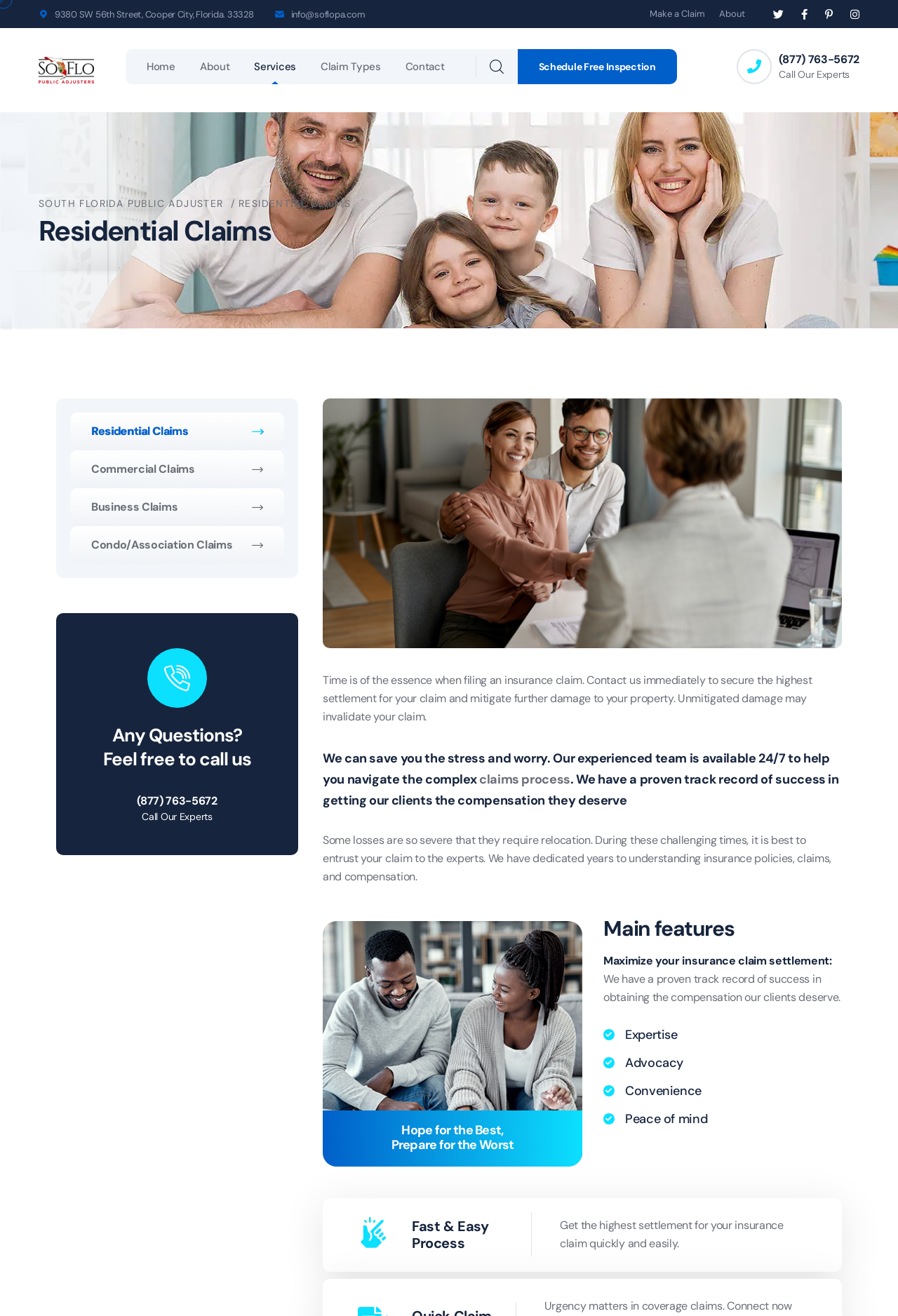Locate the bounding box coordinates of the element that should be clicked to fulfill the instruction: "Click to schedule a free inspection".

[0.576, 0.037, 0.754, 0.064]